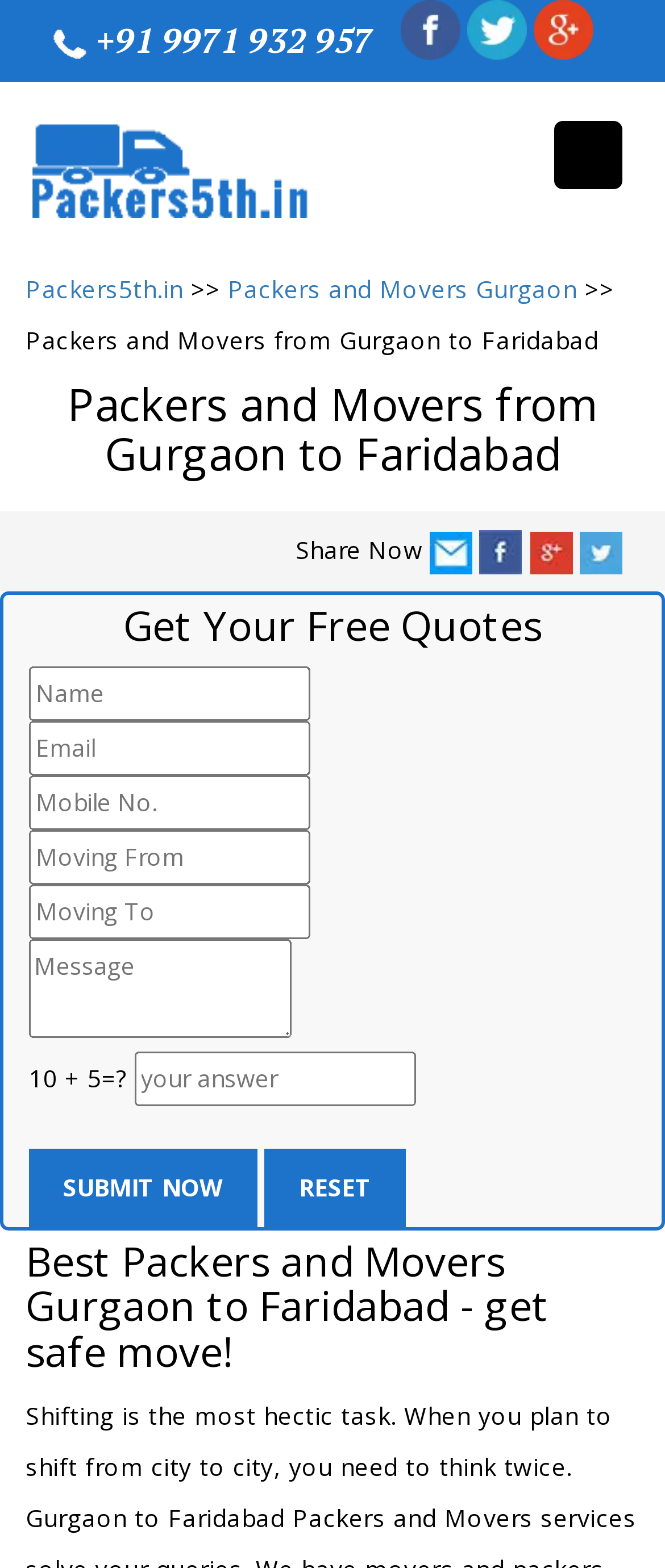What is the title or heading displayed on the webpage?

Packers and Movers from Gurgaon to Faridabad